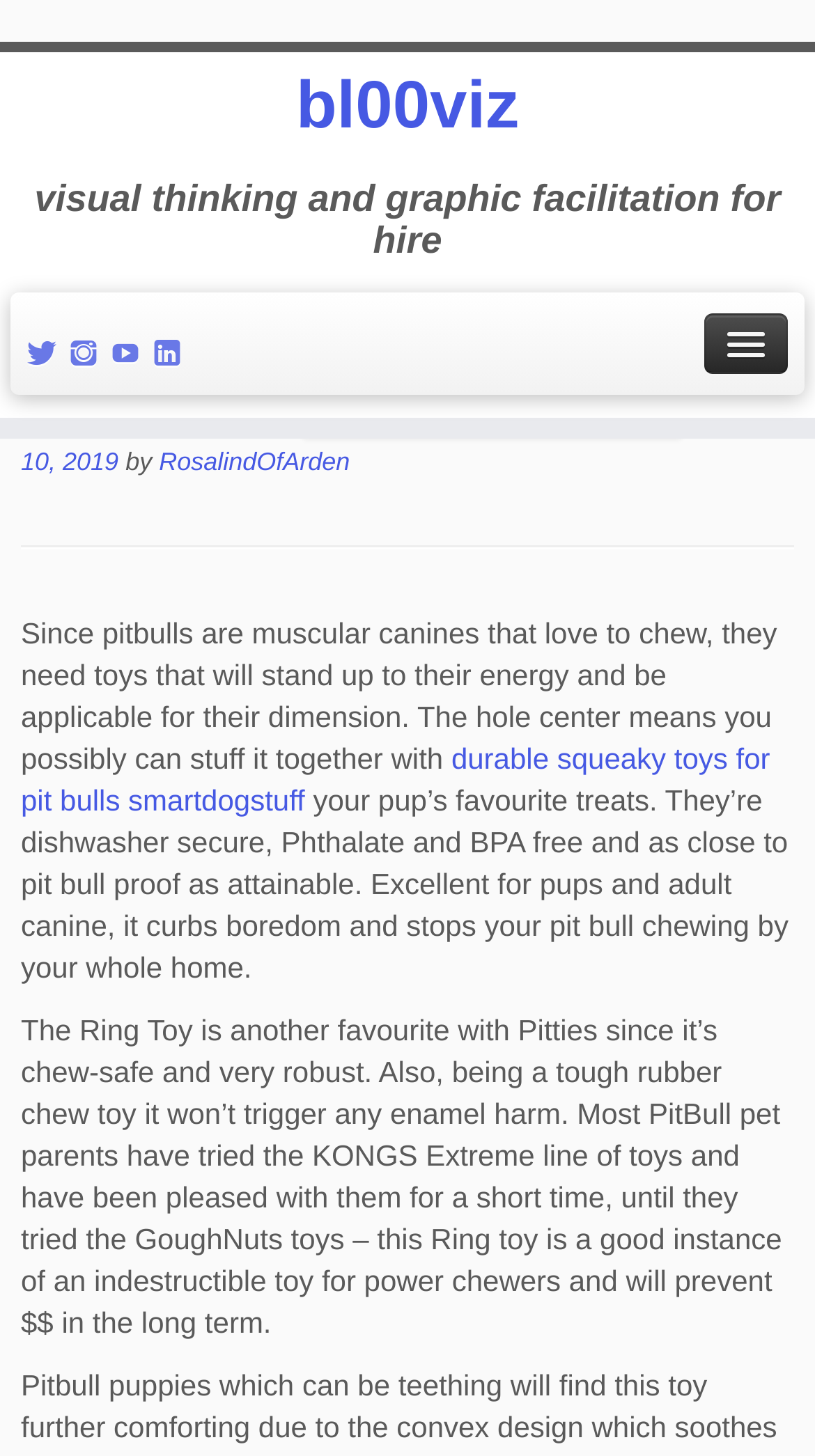Identify the bounding box coordinates of the part that should be clicked to carry out this instruction: "Click the Home button".

[0.026, 0.039, 0.121, 0.062]